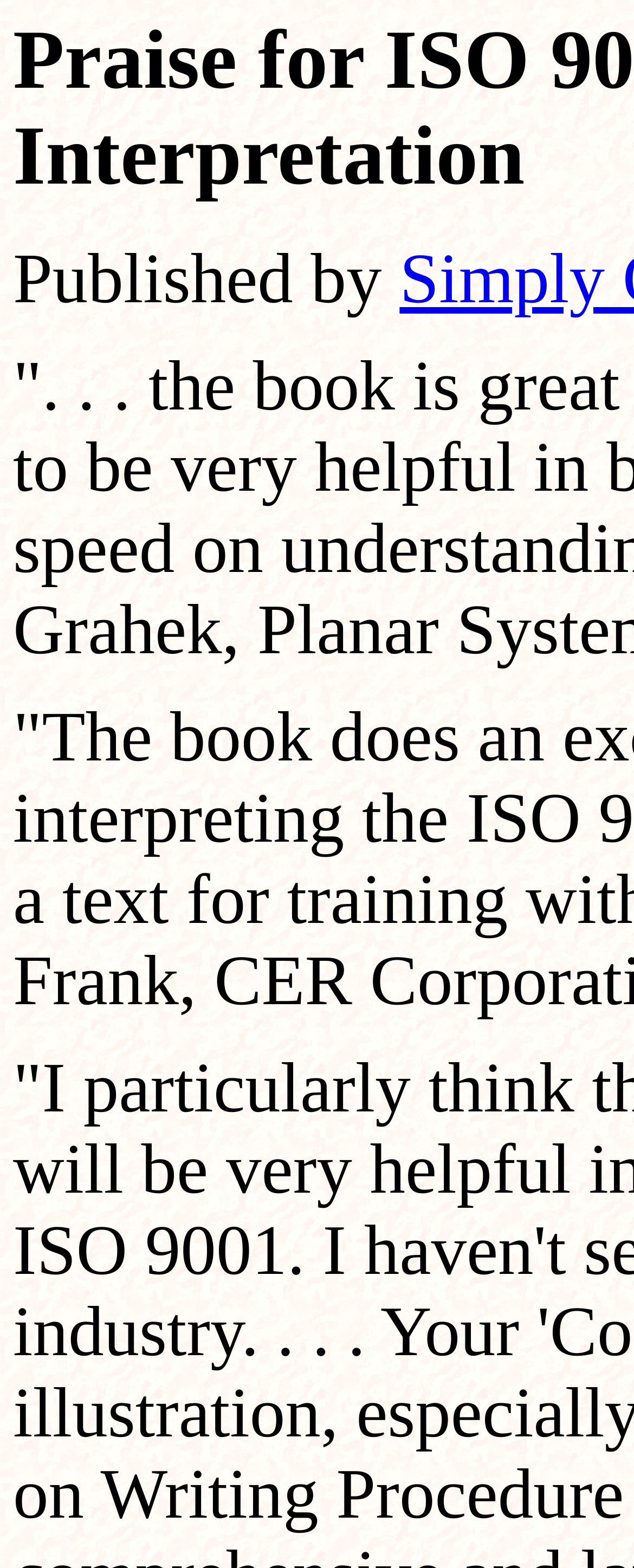Please extract the webpage's main title and generate its text content.

Praise for ISO 9001: The Standard Interpretation